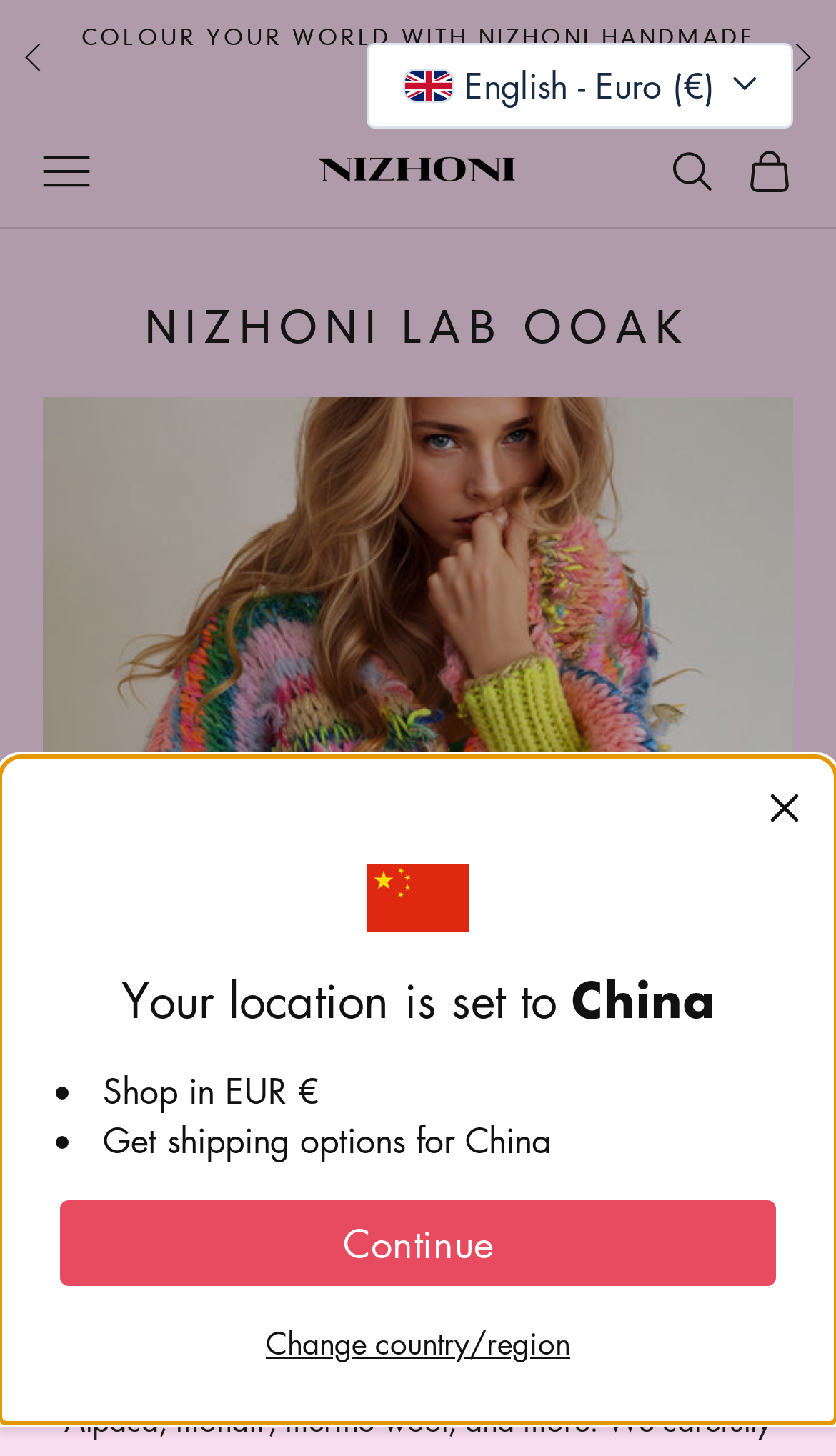Determine the bounding box coordinates of the clickable element to complete this instruction: "Click the Donate Now link". Provide the coordinates in the format of four float numbers between 0 and 1, [left, top, right, bottom].

None